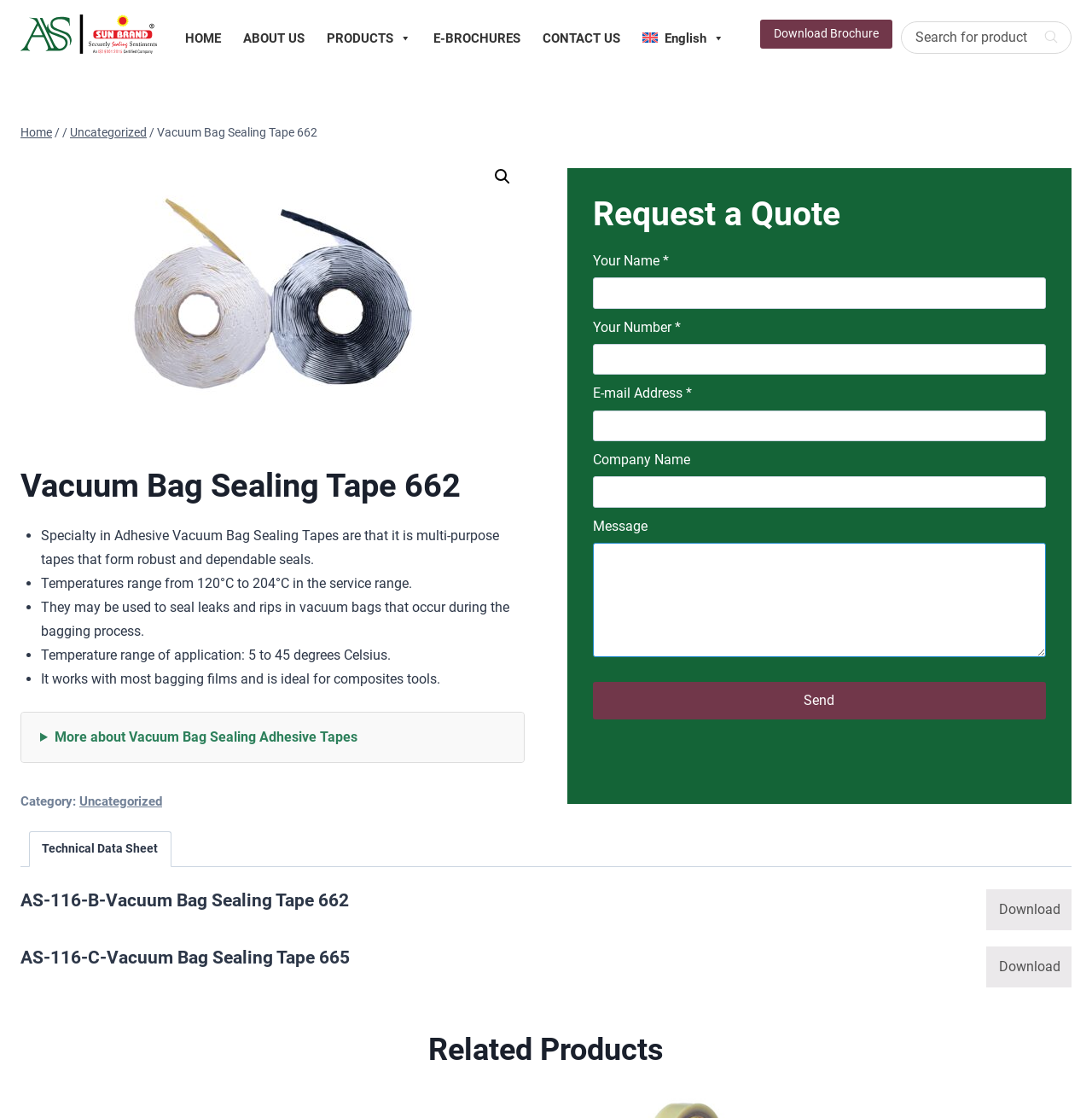Refer to the image and offer a detailed explanation in response to the question: What is the purpose of the tape?

The purpose of the tape can be found in the list of features of the product. The third item in the list mentions 'They may be used to seal leaks and rips in vacuum bags that occur during the bagging process'.